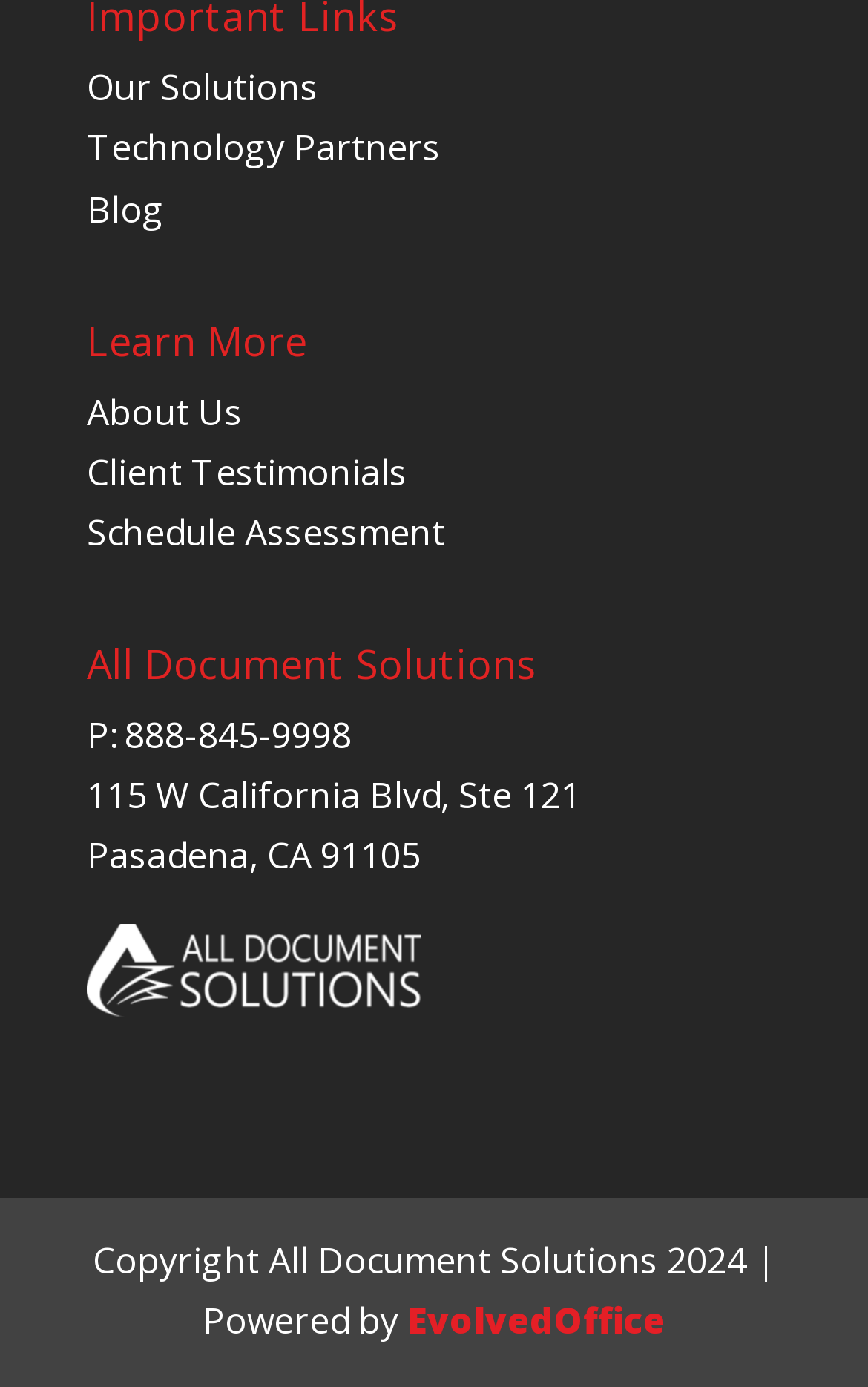What is the name of the company?
Using the visual information, respond with a single word or phrase.

All Document Solutions